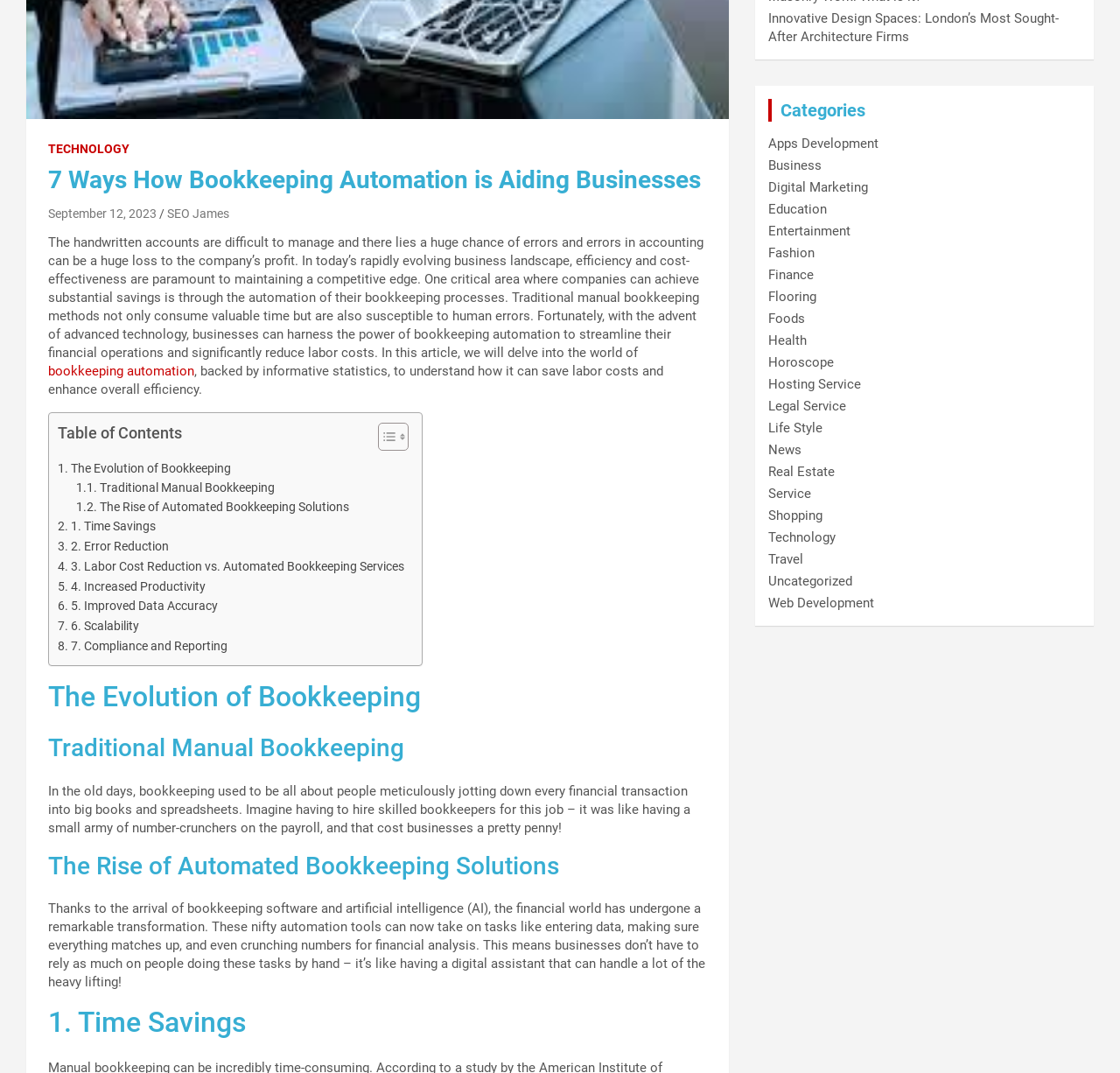Given the description of the UI element: "SEO James", predict the bounding box coordinates in the form of [left, top, right, bottom], with each value being a float between 0 and 1.

[0.149, 0.192, 0.205, 0.205]